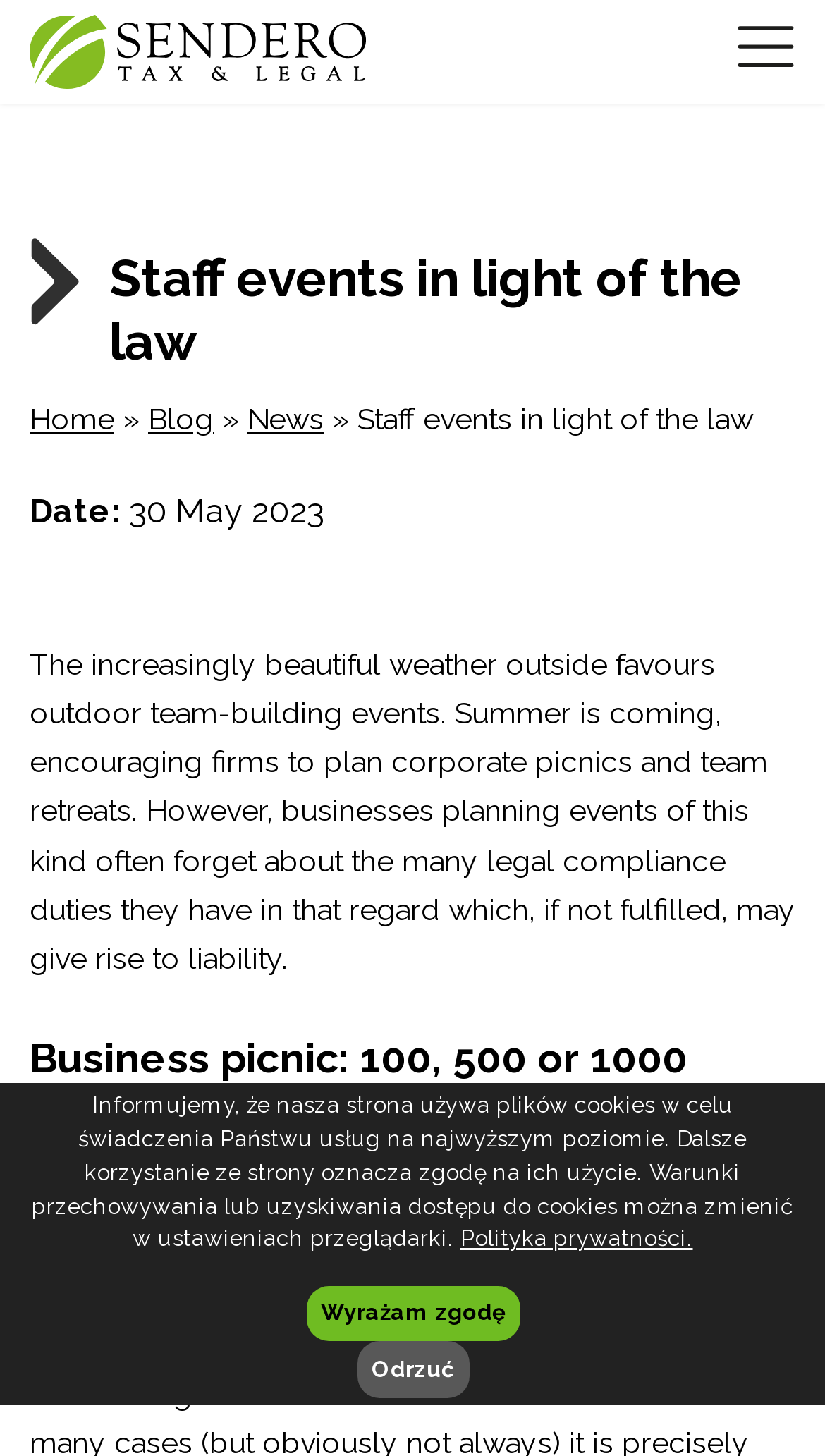How many links are in the navigation menu?
Give a single word or phrase answer based on the content of the image.

3